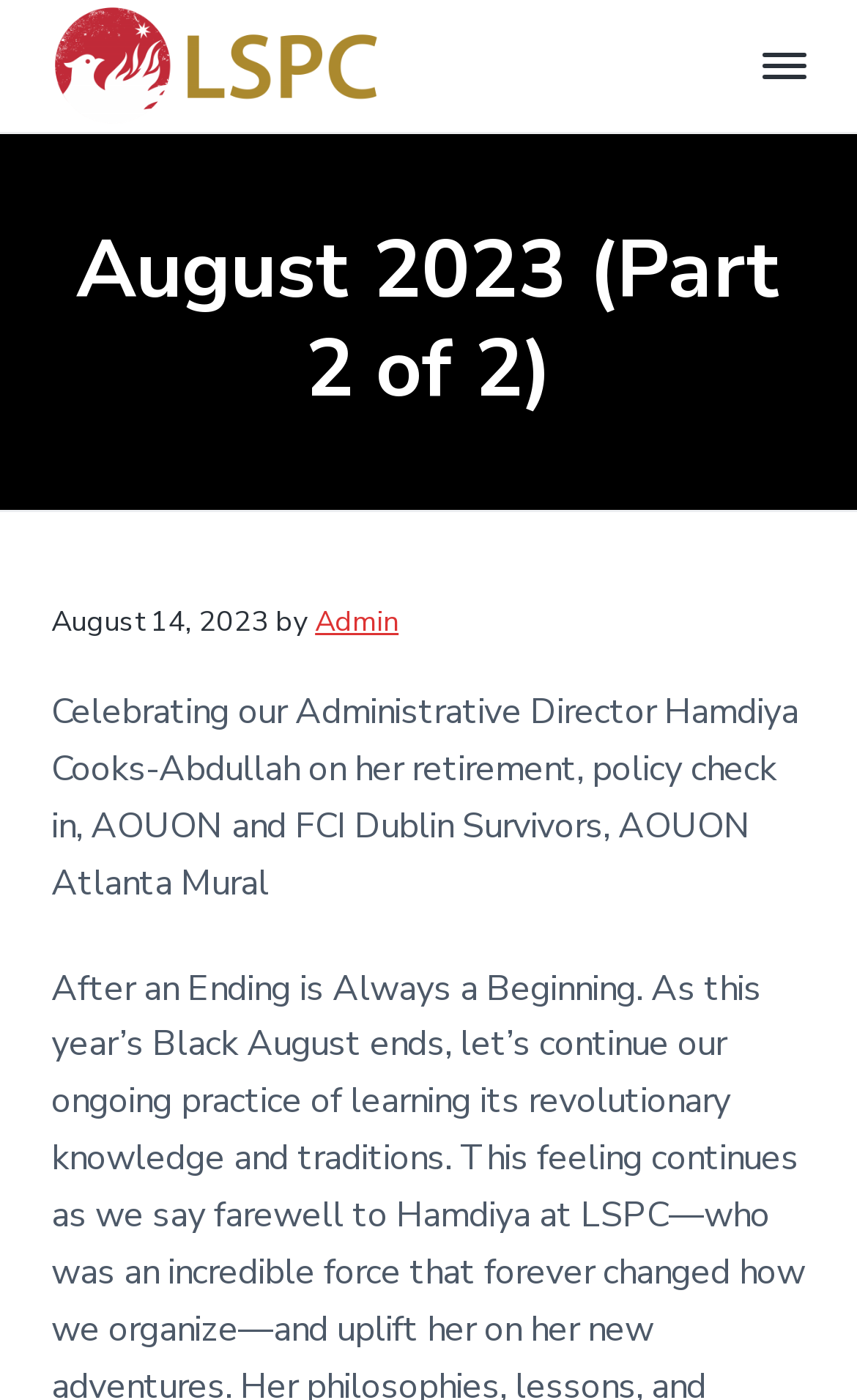What is the name of the Administrative Director?
Give a one-word or short-phrase answer derived from the screenshot.

Hamdiya Cooks-Abdullah